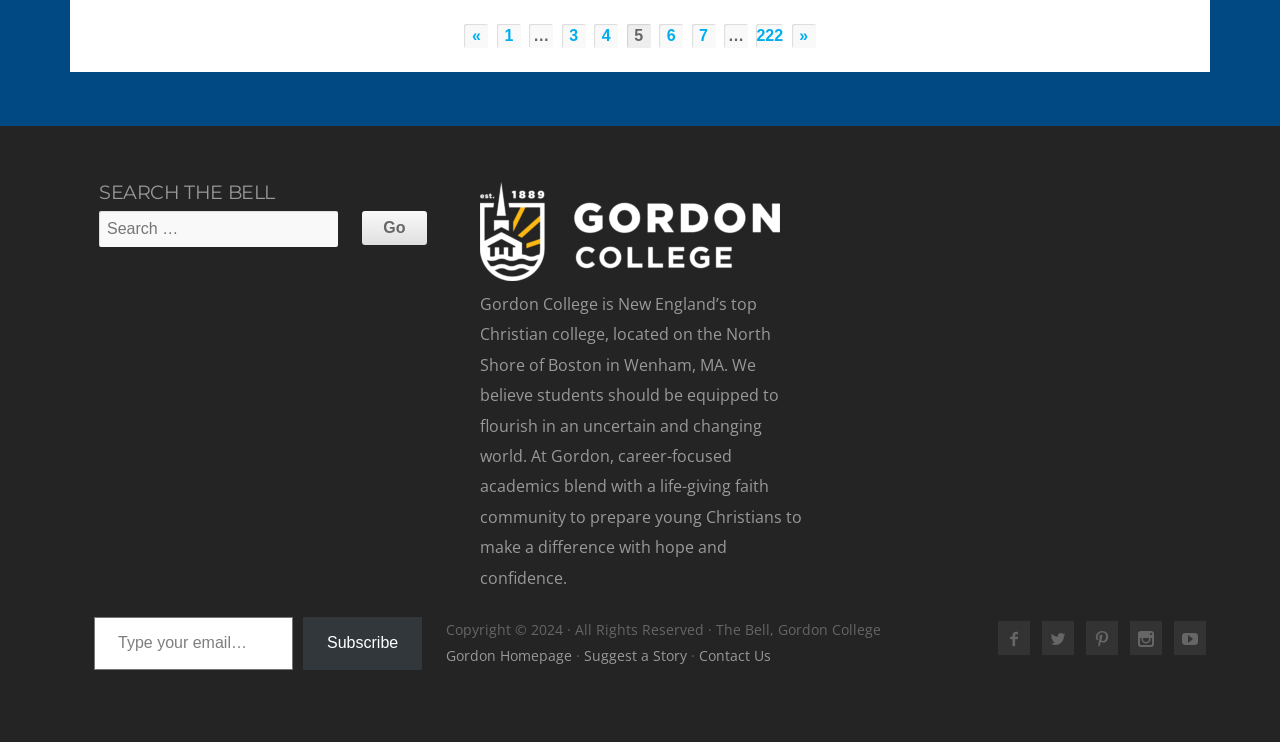Please indicate the bounding box coordinates of the element's region to be clicked to achieve the instruction: "Search the Bell". Provide the coordinates as four float numbers between 0 and 1, i.e., [left, top, right, bottom].

[0.077, 0.285, 0.264, 0.333]